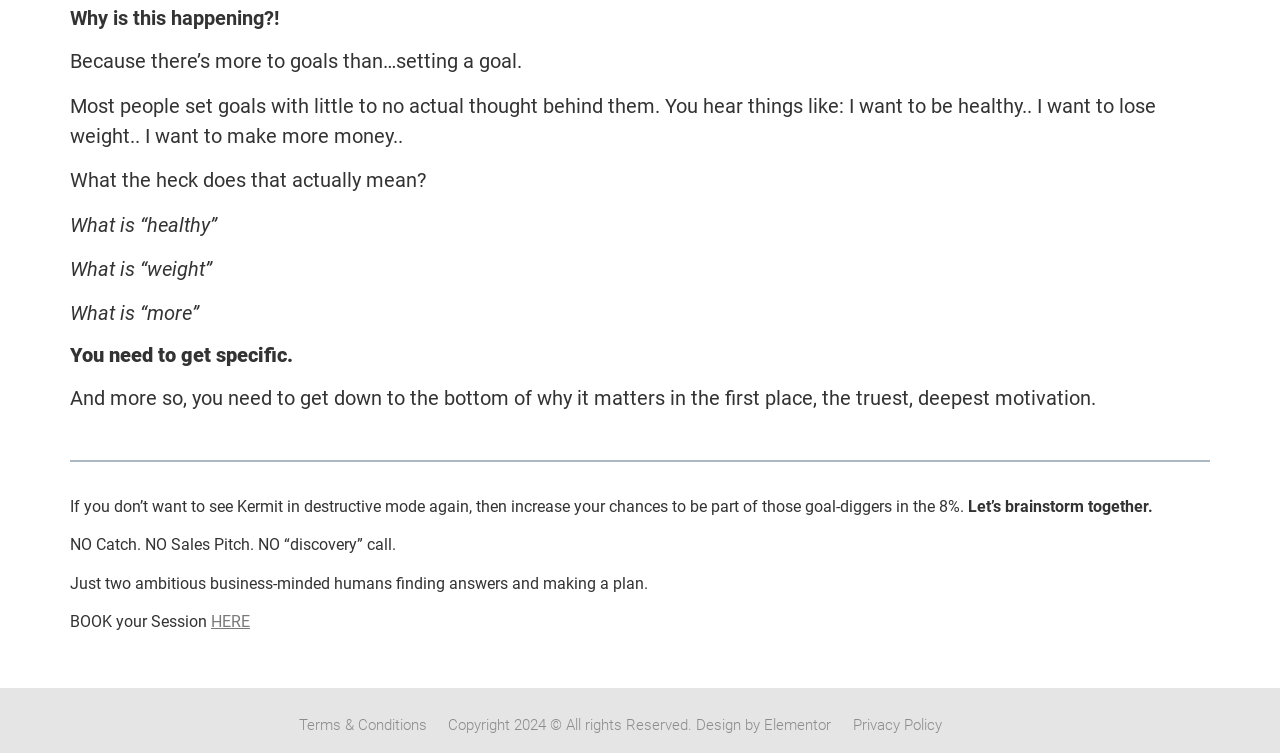Provide a brief response to the question below using a single word or phrase: 
What is the significance of Kermit in the text?

To illustrate a negative outcome